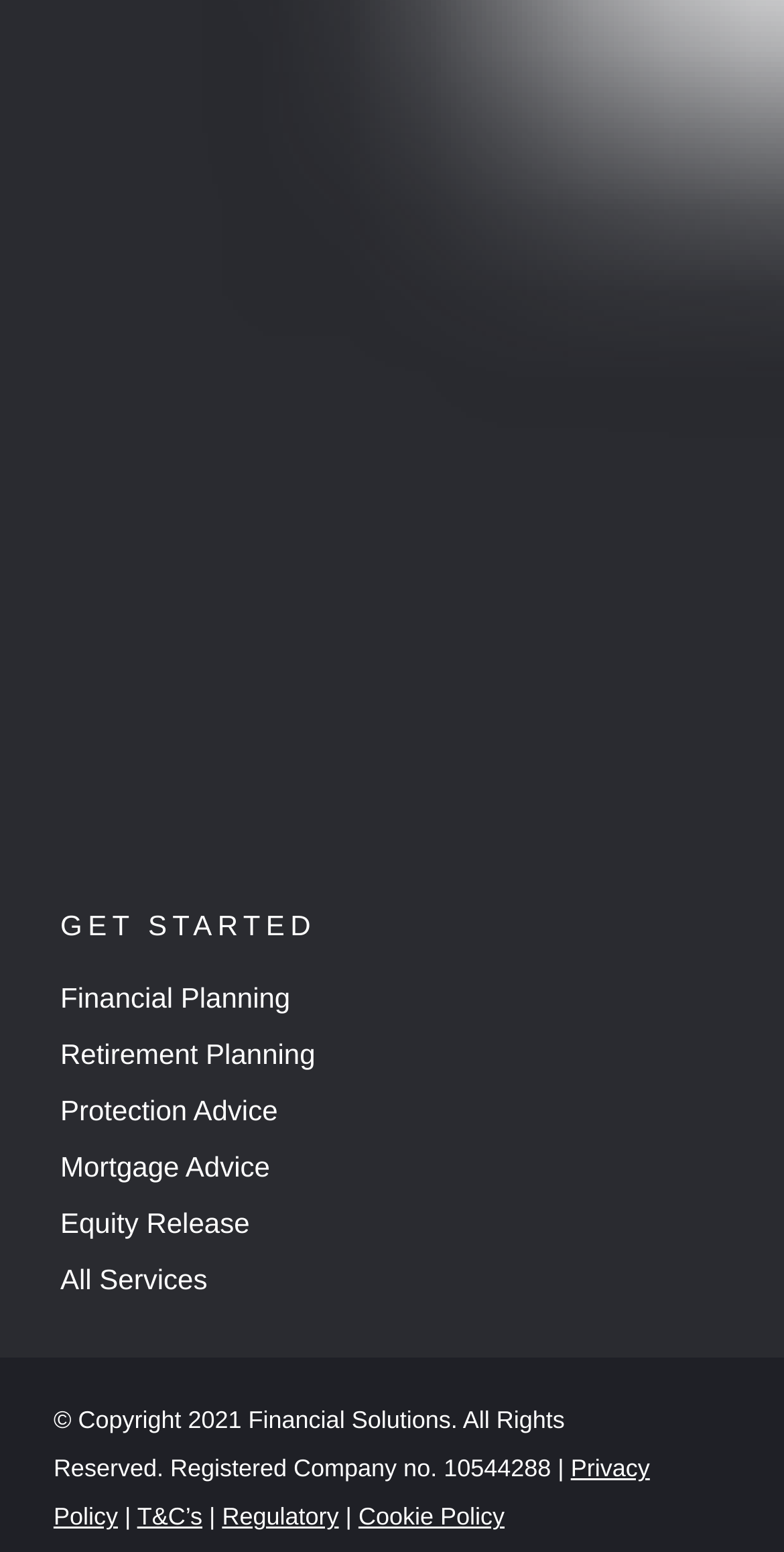Locate the bounding box coordinates of the region to be clicked to comply with the following instruction: "Click on Financial Planning". The coordinates must be four float numbers between 0 and 1, in the form [left, top, right, bottom].

[0.077, 0.632, 0.37, 0.653]